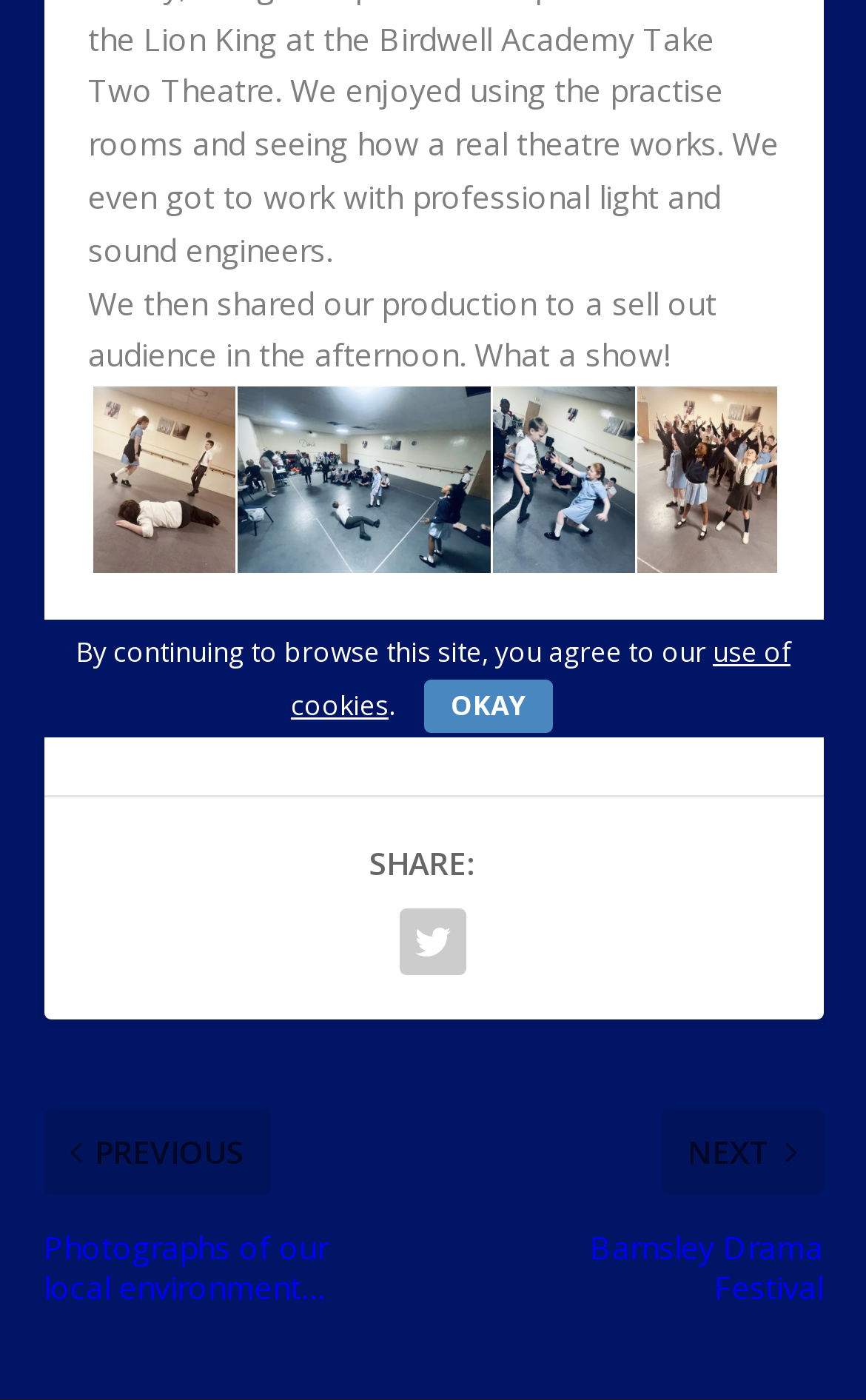Given the description use of cookies, predict the bounding box coordinates of the UI element. Ensure the coordinates are in the format (top-left x, top-left y, bottom-right x, bottom-right y) and all values are between 0 and 1.

[0.336, 0.452, 0.913, 0.517]